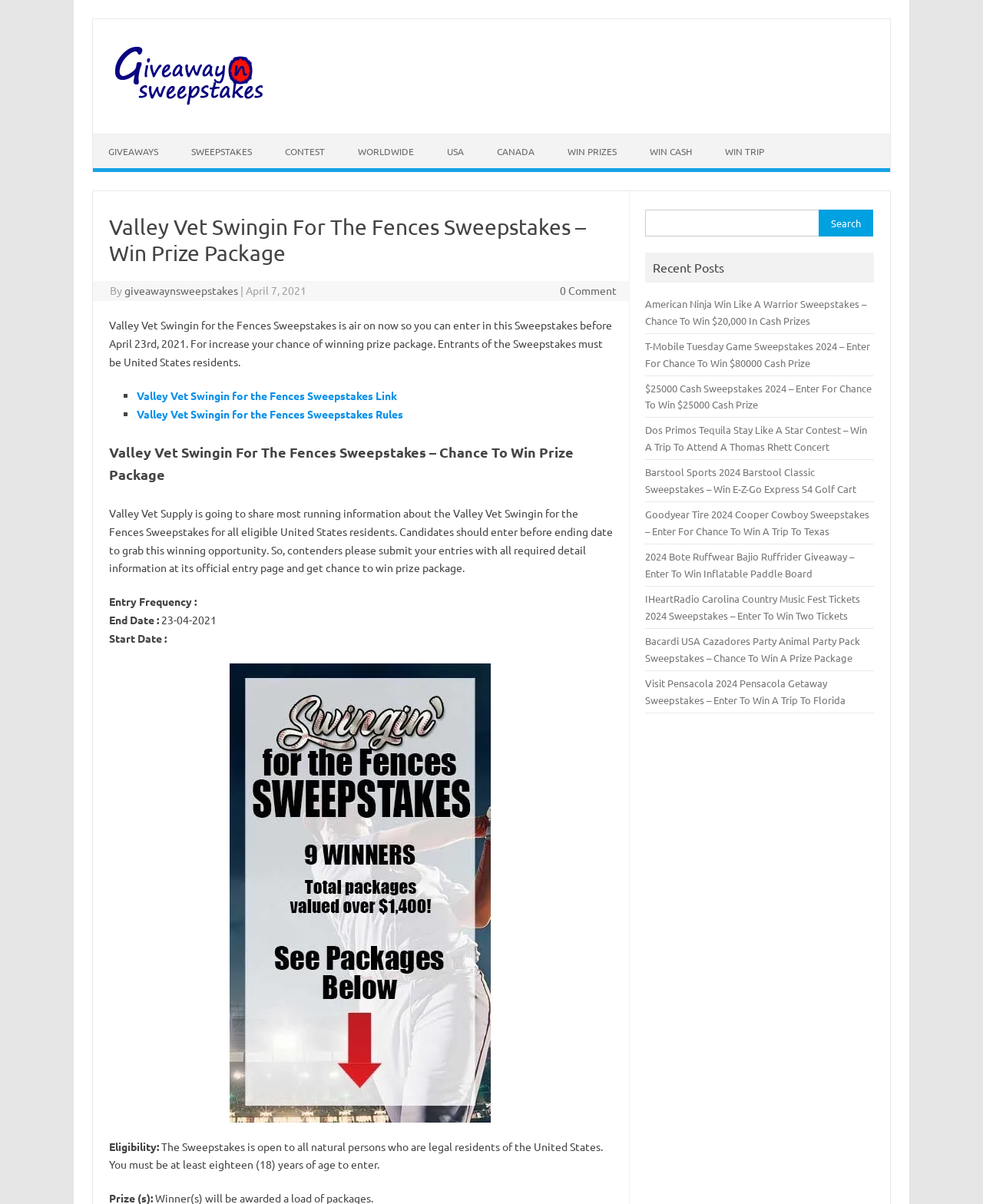How many links to other sweepstakes are on the webpage?
Kindly offer a comprehensive and detailed response to the question.

There are 9 links to other sweepstakes on the webpage, including 'American Ninja Win Like A Warrior Sweepstakes', 'T-Mobile Tuesday Game Sweepstakes 2024', and others, which are located in the 'Recent Posts' section.